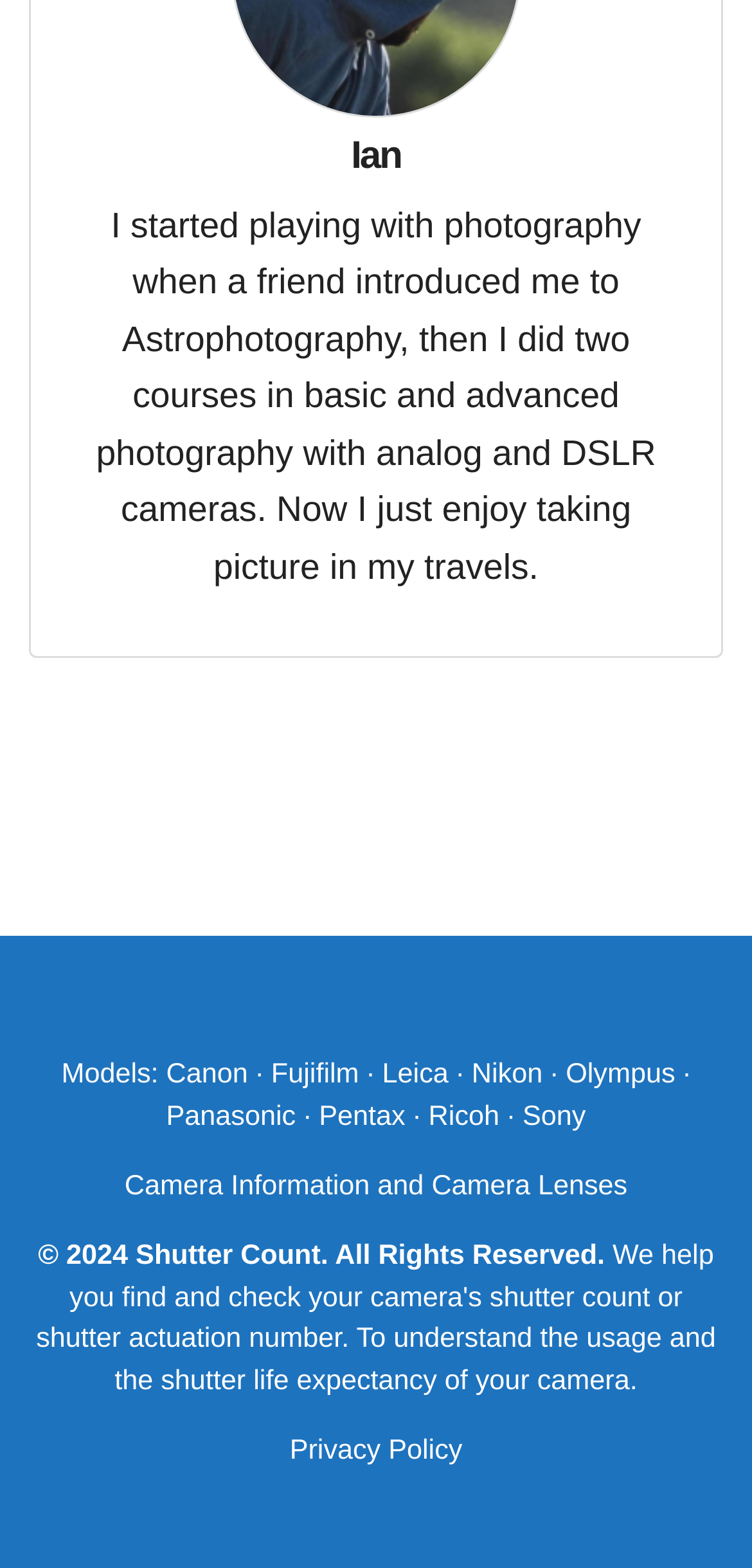By analyzing the image, answer the following question with a detailed response: What is the purpose of the 'Camera Information' link?

The answer cannot be determined from the current webpage. The 'Camera Information' link may lead to a webpage that provides information about cameras, but the exact purpose of the link is unknown without further context.